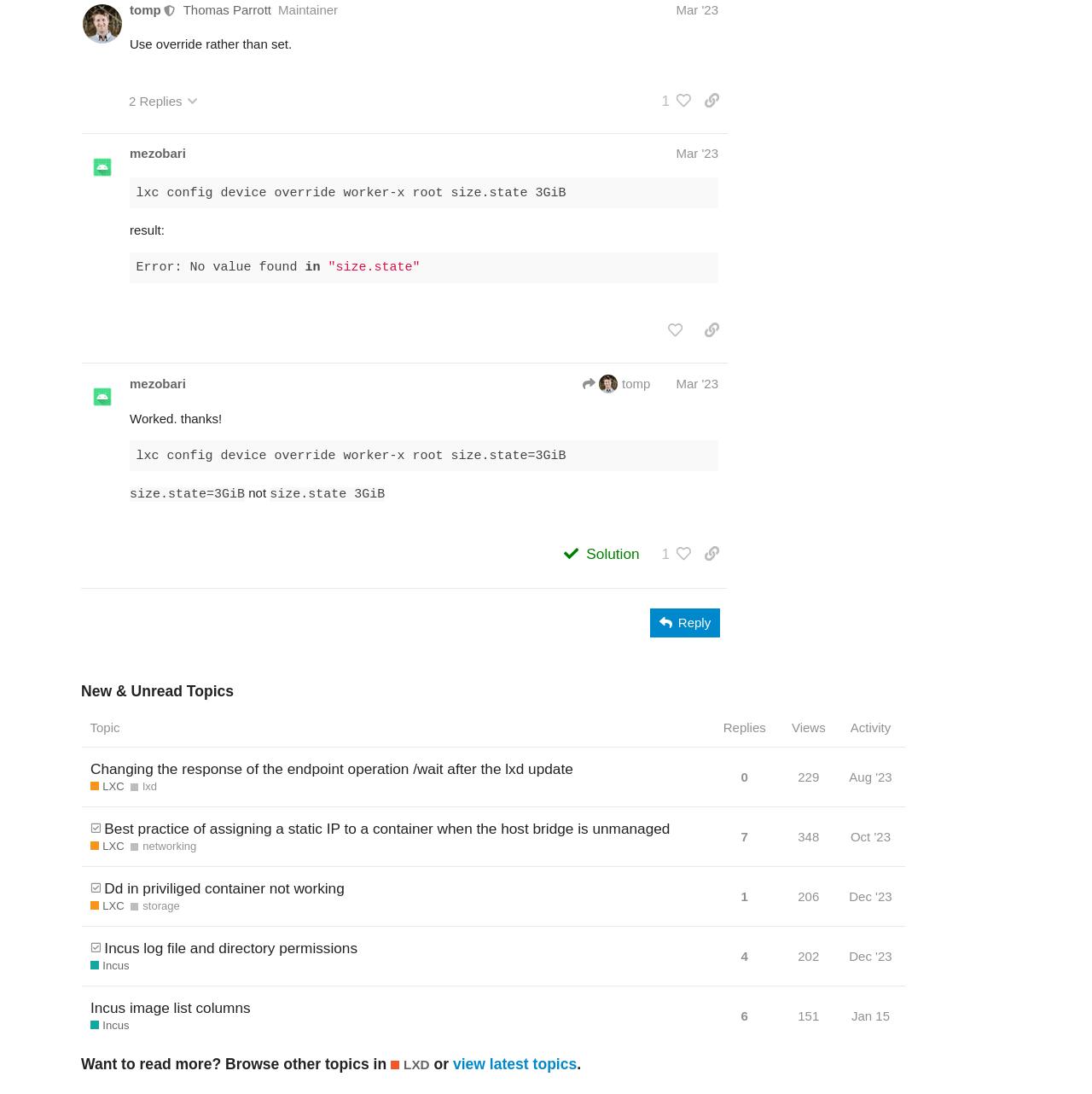Please determine the bounding box coordinates of the area that needs to be clicked to complete this task: 'Click the 'New & Unread Topics' button'. The coordinates must be four float numbers between 0 and 1, formatted as [left, top, right, bottom].

[0.074, 0.622, 0.829, 0.956]